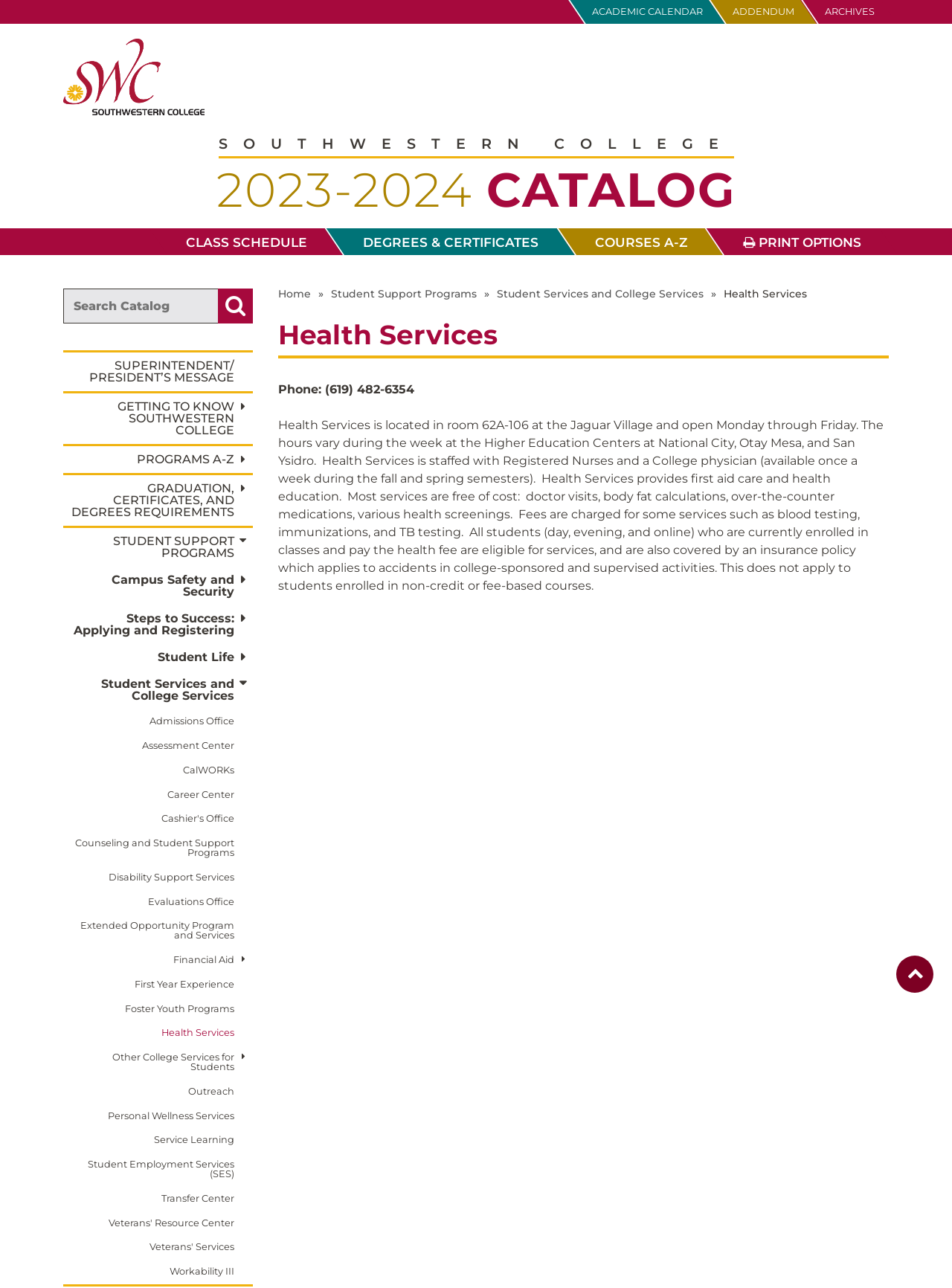Using the provided element description: "Home", determine the bounding box coordinates of the corresponding UI element in the screenshot.

[0.292, 0.224, 0.326, 0.232]